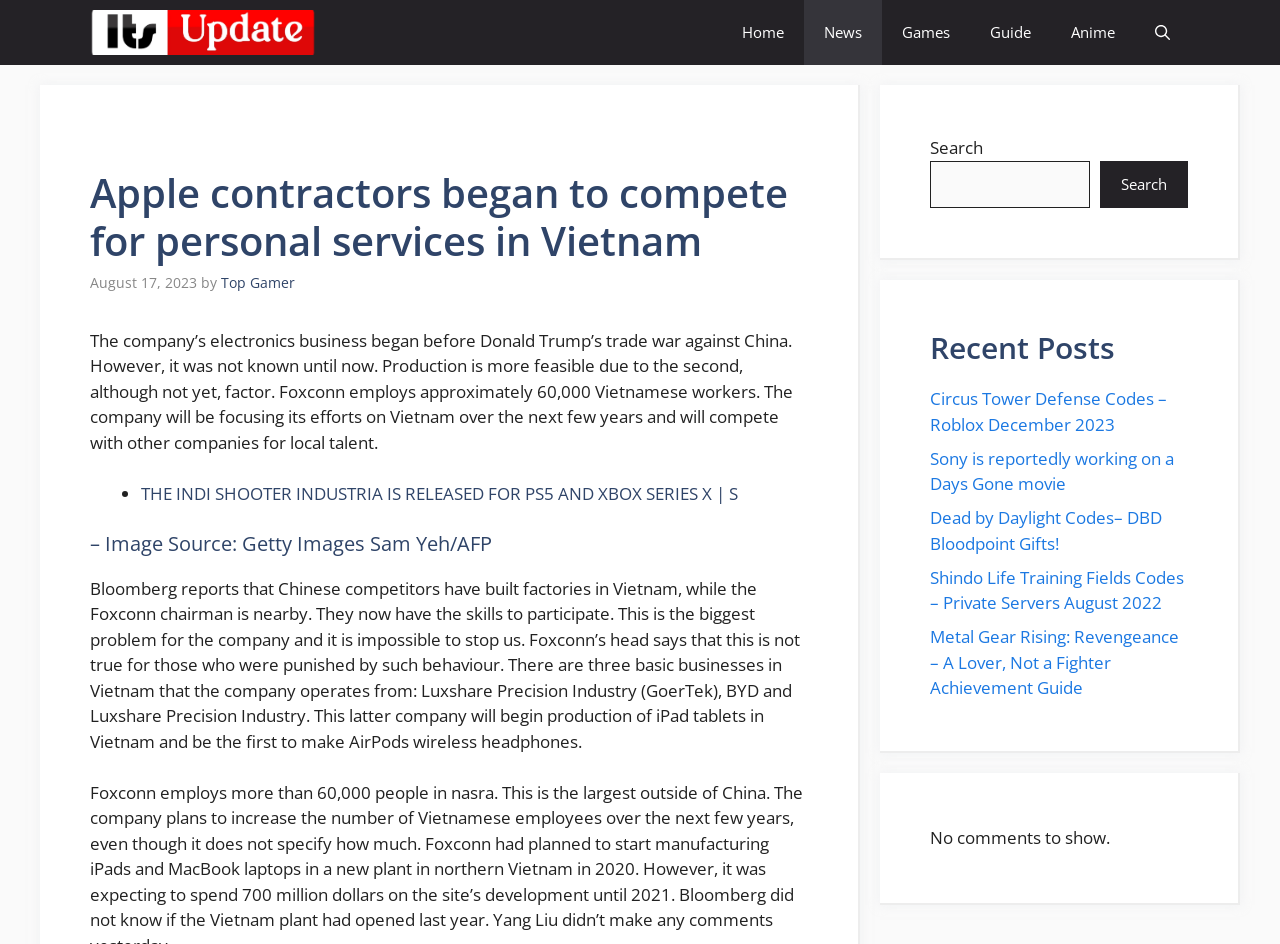Please provide a comprehensive answer to the question below using the information from the image: What is the name of the website?

I determined the answer by looking at the navigation bar at the top of the webpage, where I found a link with the text 'itsupdate'. This suggests that 'itsupdate' is the name of the website.